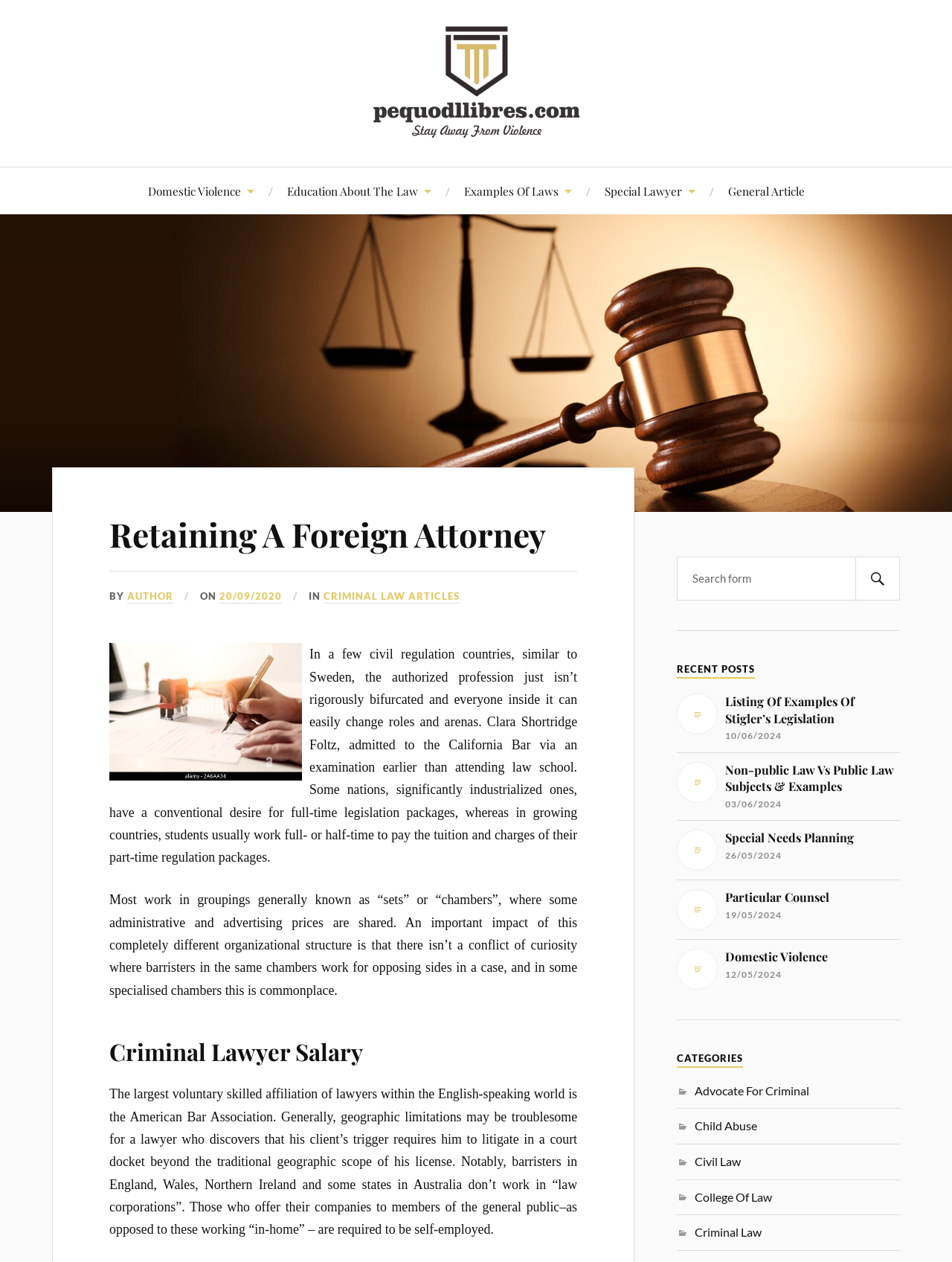What is the name of the largest voluntary professional association of lawyers?
Can you provide an in-depth and detailed response to the question?

The webpage states that the largest voluntary professional association of lawyers in the English-speaking world is the American Bar Association.